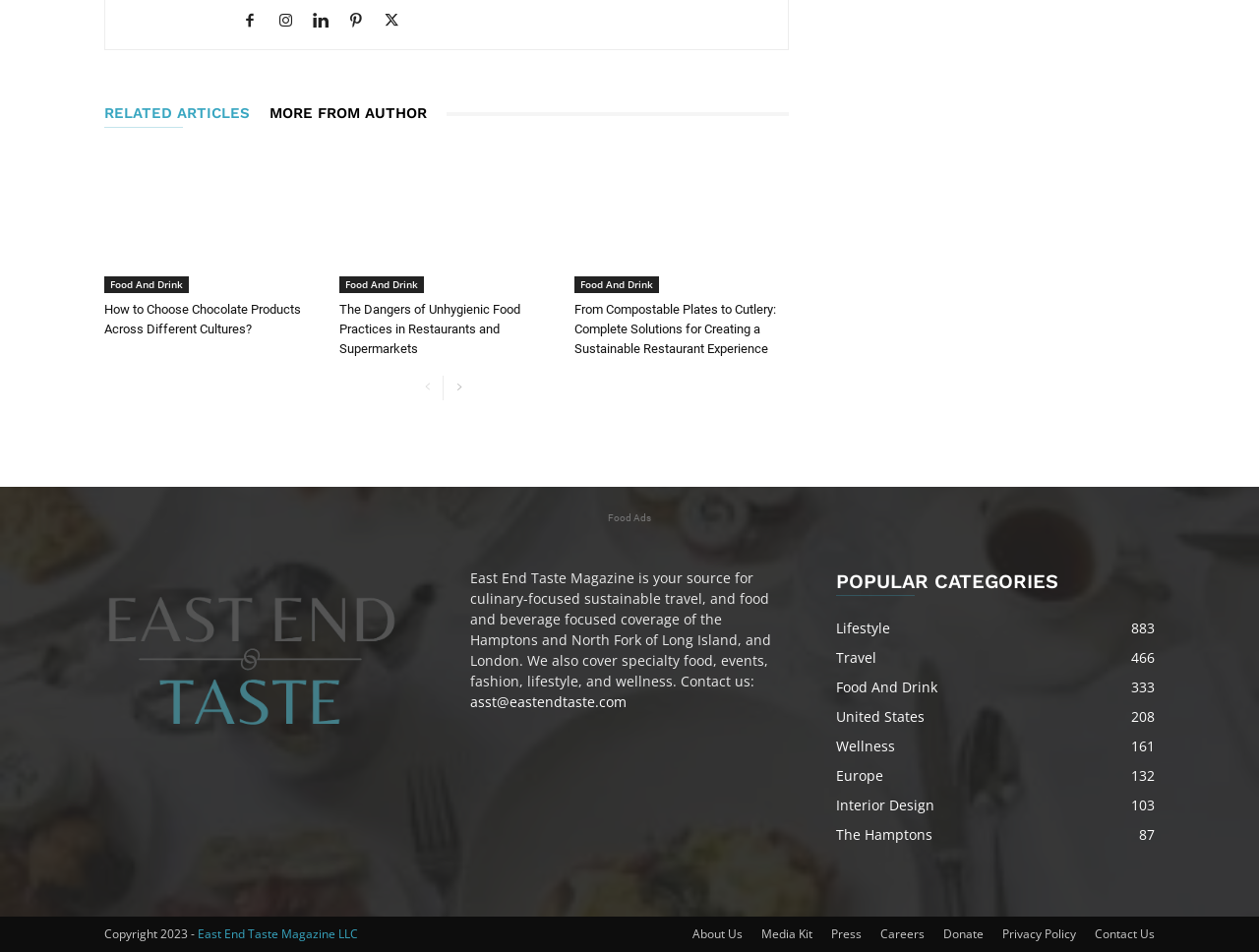Please find the bounding box coordinates of the element that must be clicked to perform the given instruction: "Contact 'East End Taste Magazine'". The coordinates should be four float numbers from 0 to 1, i.e., [left, top, right, bottom].

[0.373, 0.727, 0.498, 0.747]